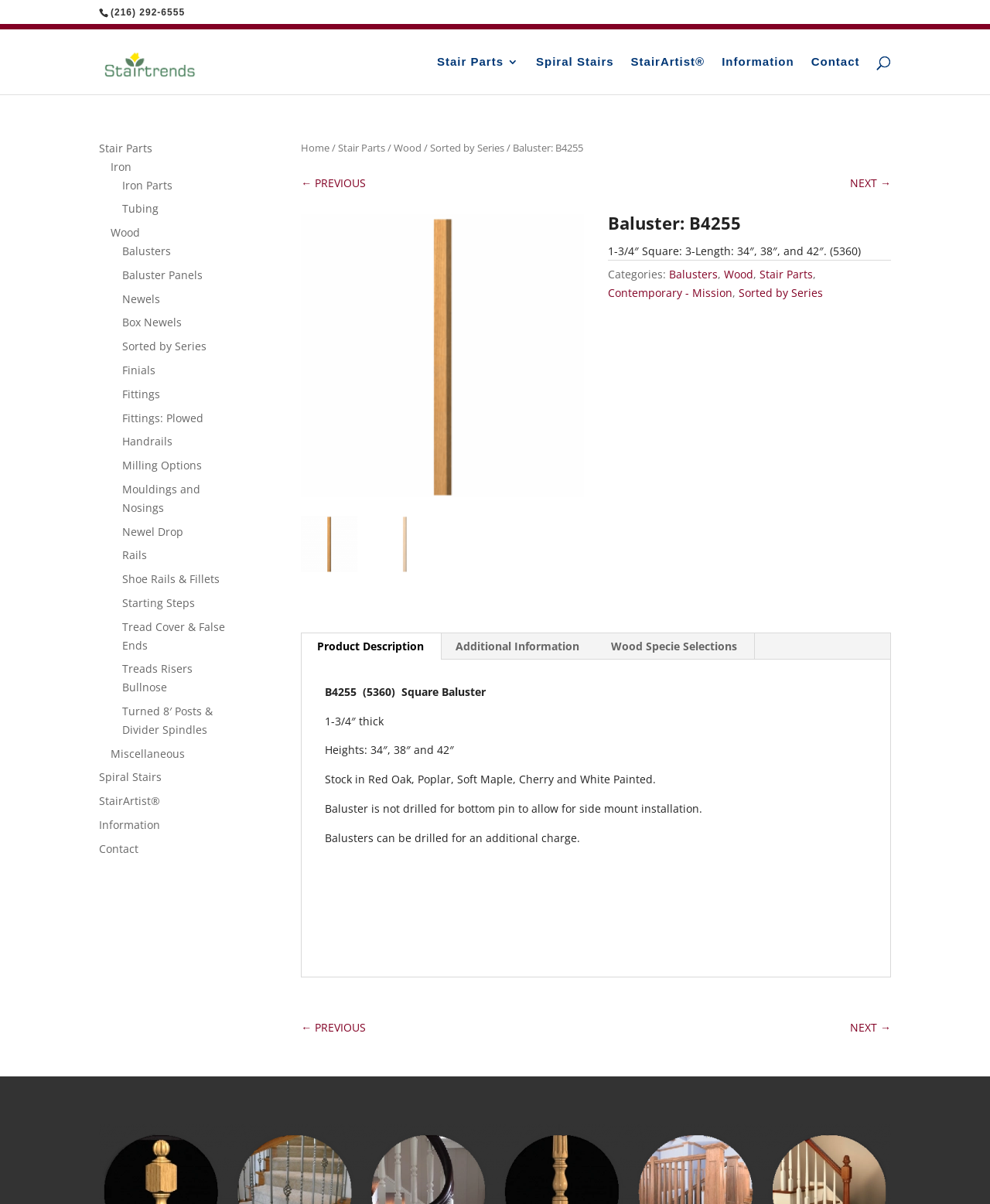Using a single word or phrase, answer the following question: 
What is the shape of the baluster?

Square